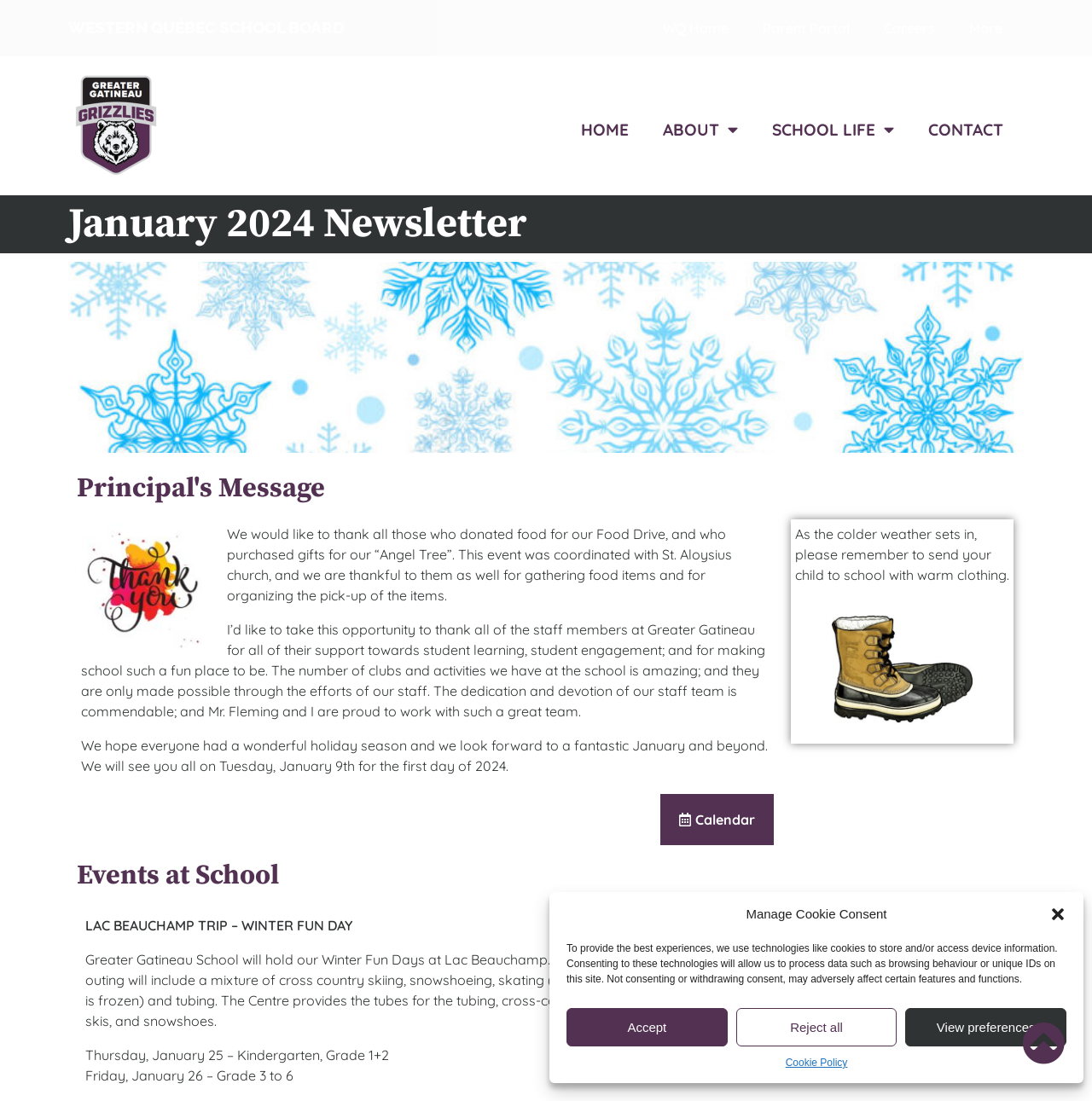Please specify the bounding box coordinates of the clickable section necessary to execute the following command: "Click the 'WQ Home' link".

[0.591, 0.008, 0.683, 0.043]